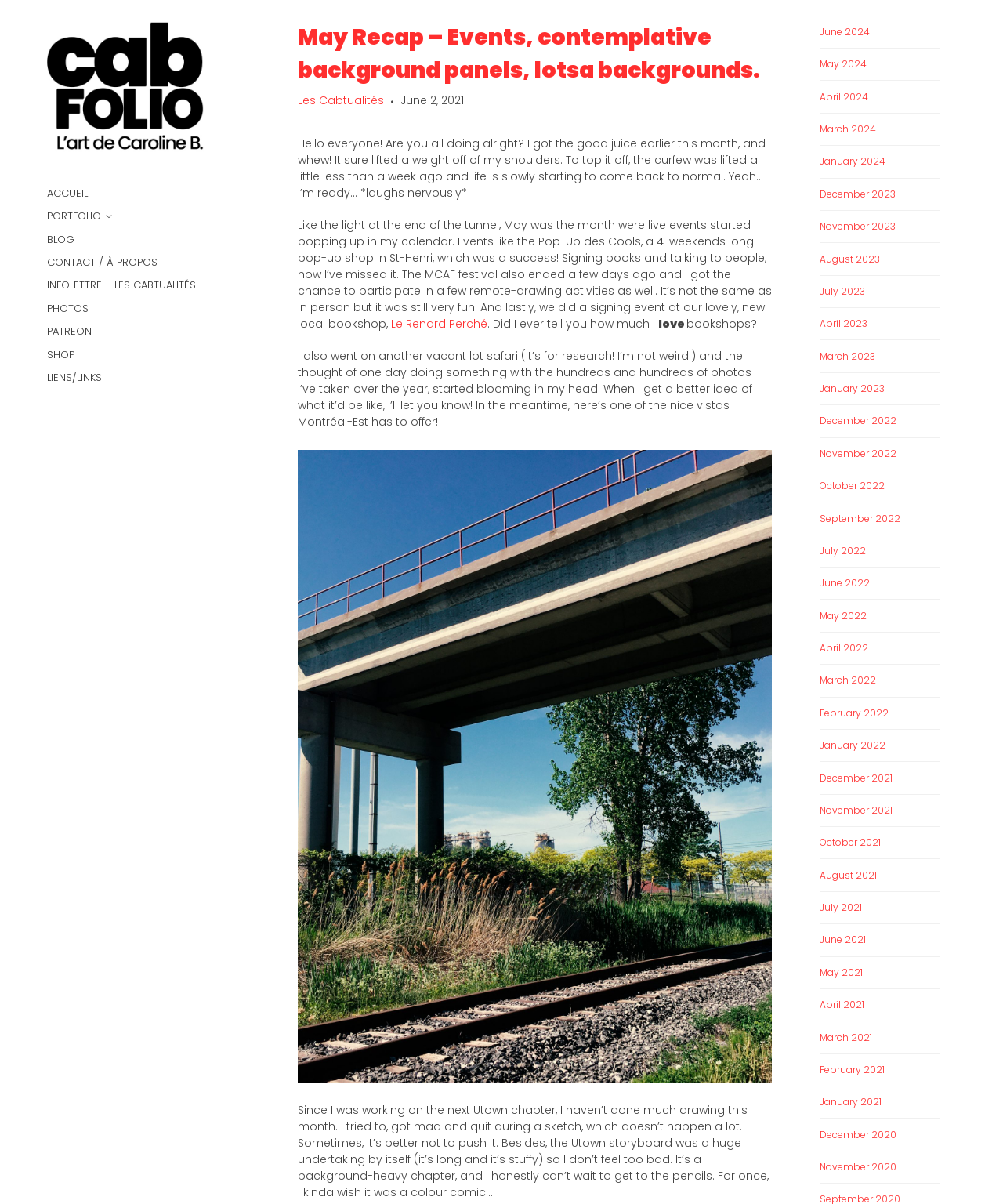Please identify the primary heading on the webpage and return its text.

May Recap – Events, contemplative background panels, lotsa backgrounds.